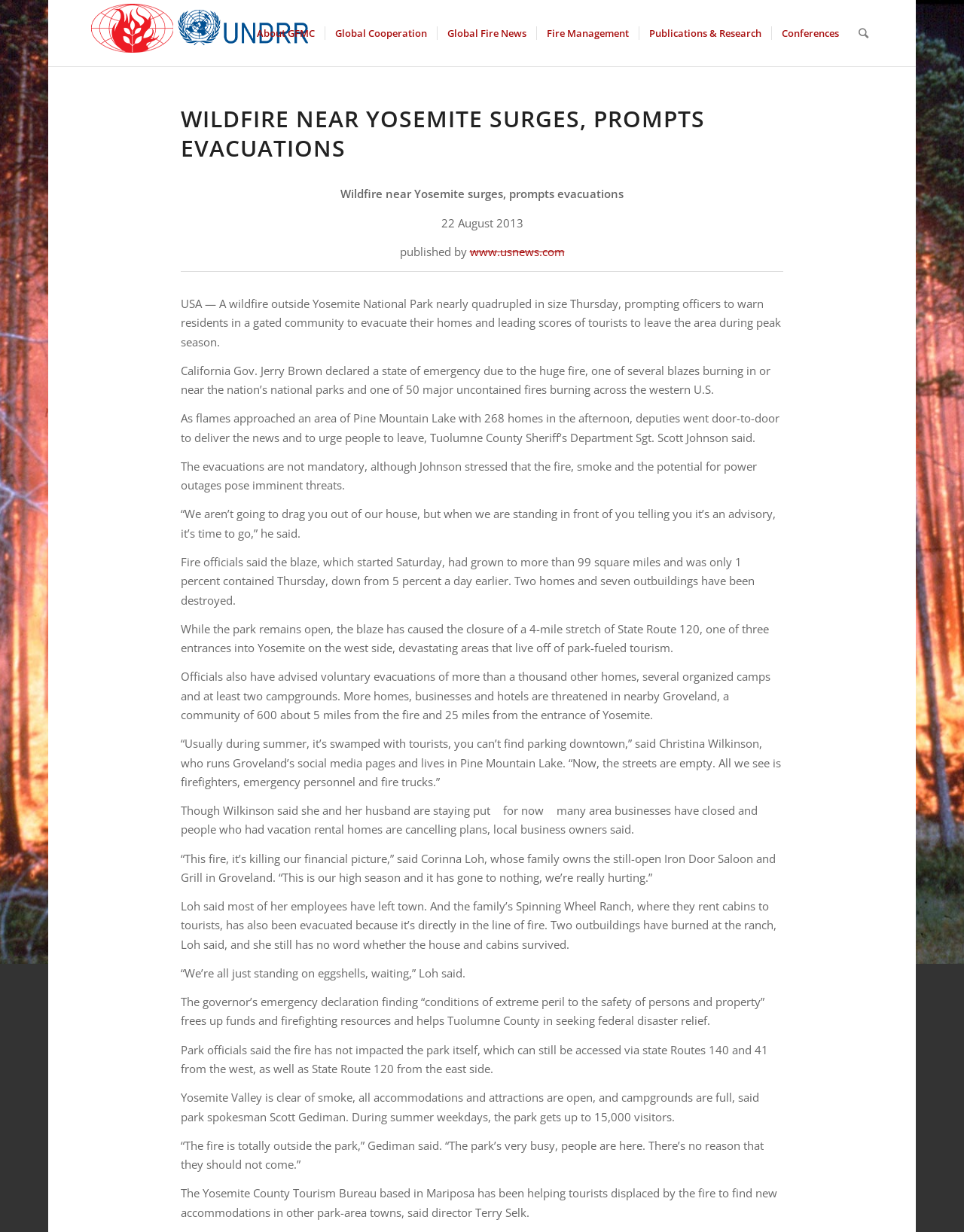Explain the webpage in detail, including its primary components.

The webpage is about a wildfire near Yosemite National Park, with a prominent heading "WILDFIRE NEAR YOSEMITE SURGES, PROMPTS EVACUATIONS" at the top. Below the heading, there is a horizontal separator line. The article's title, "Wildfire near Yosemite surges, prompts evacuations", is displayed along with the publication date "22 August 2013" and the source "www.usnews.com".

The main content of the webpage is a news article, which is divided into multiple paragraphs. The text describes the situation of the wildfire, including its rapid growth, evacuations, and the impact on the local community. There are 14 paragraphs in total, each describing a different aspect of the wildfire and its effects.

At the top of the page, there is a row of links, including "About GFMC", "Global Cooperation", "Global Fire News", "Fire Management", "Publications & Research", "Conferences", and a hidden link with a Unicode character. There is also a GFMC logo image at the top left corner.

The overall layout of the webpage is clean, with a clear hierarchy of headings and paragraphs. The text is well-organized and easy to read, with no images or other multimedia elements besides the GFMC logo.